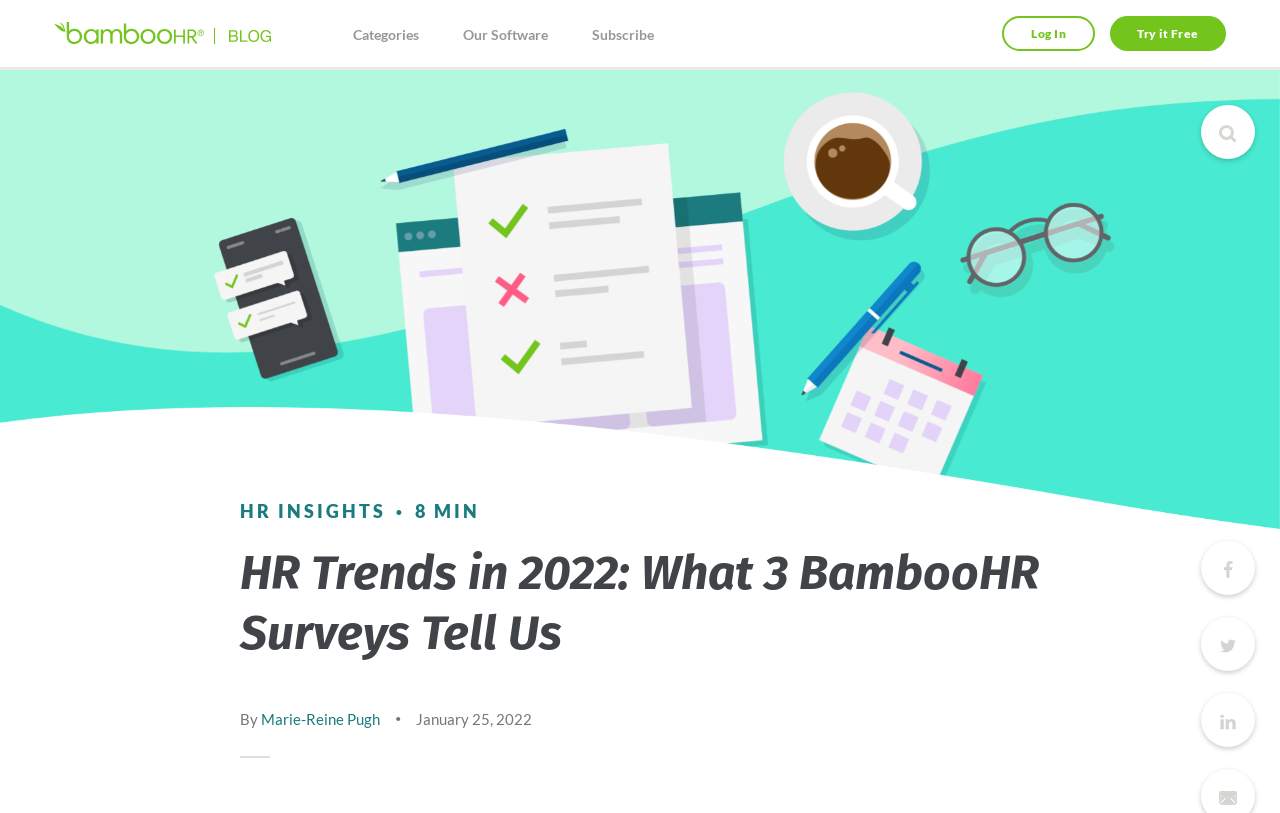Please specify the bounding box coordinates of the clickable section necessary to execute the following command: "Search".

[0.952, 0.154, 0.966, 0.176]